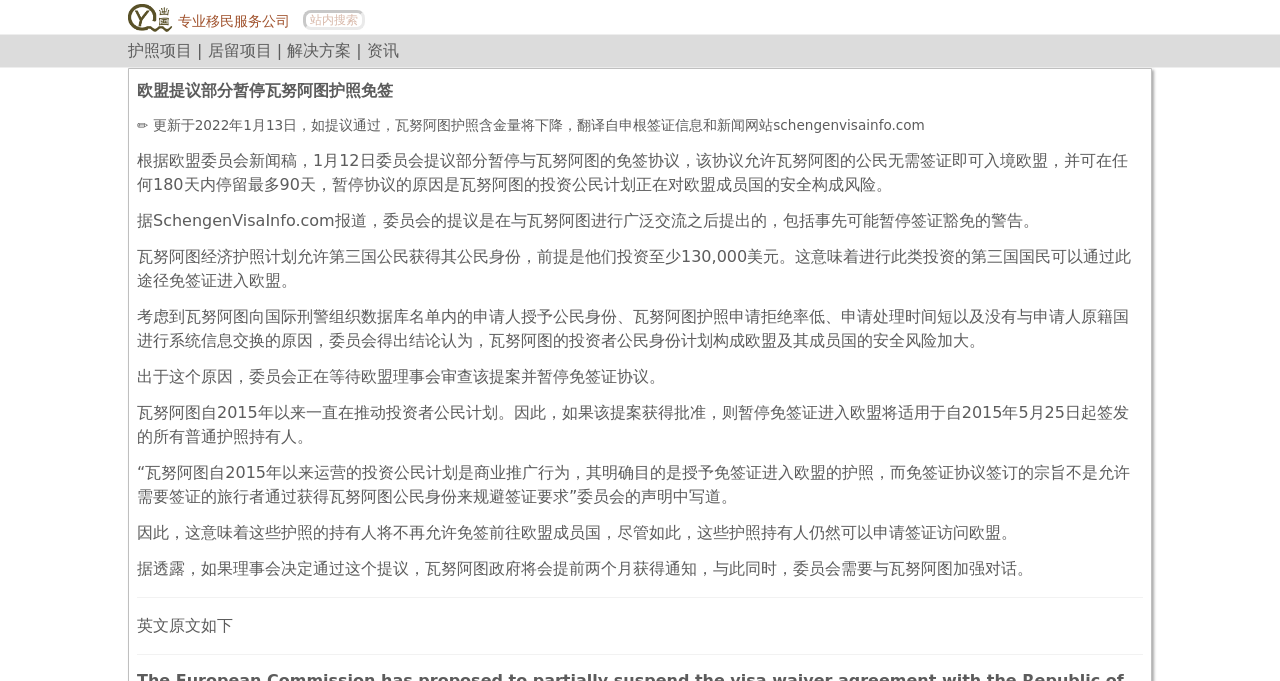Use a single word or phrase to answer the question: What is the purpose of Vanuatu's investor citizenship program?

Commercial promotion